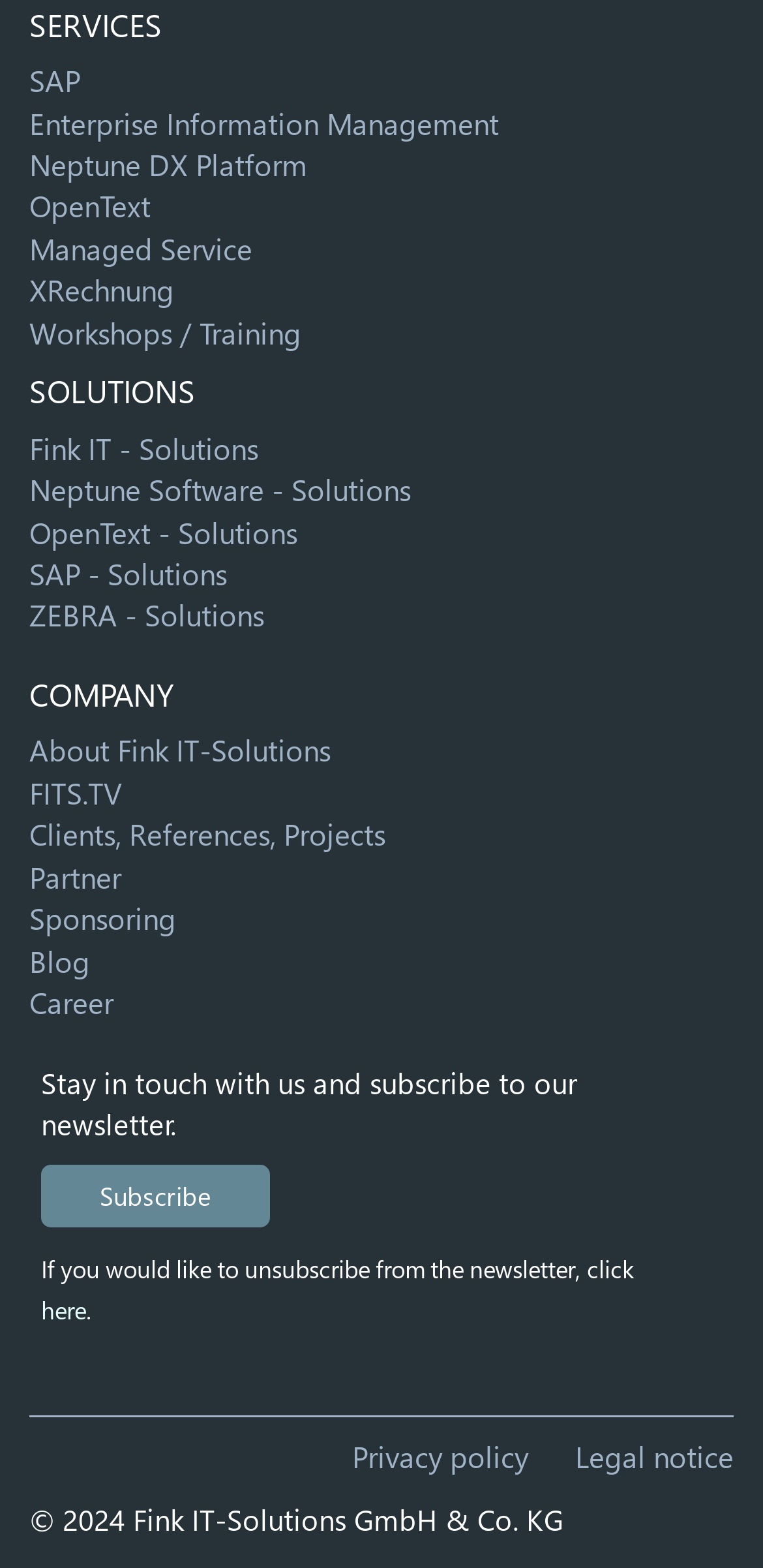Give a one-word or phrase response to the following question: What is the purpose of the text 'Stay in touch with us and subscribe to our newsletter.'?

To encourage subscription to the newsletter